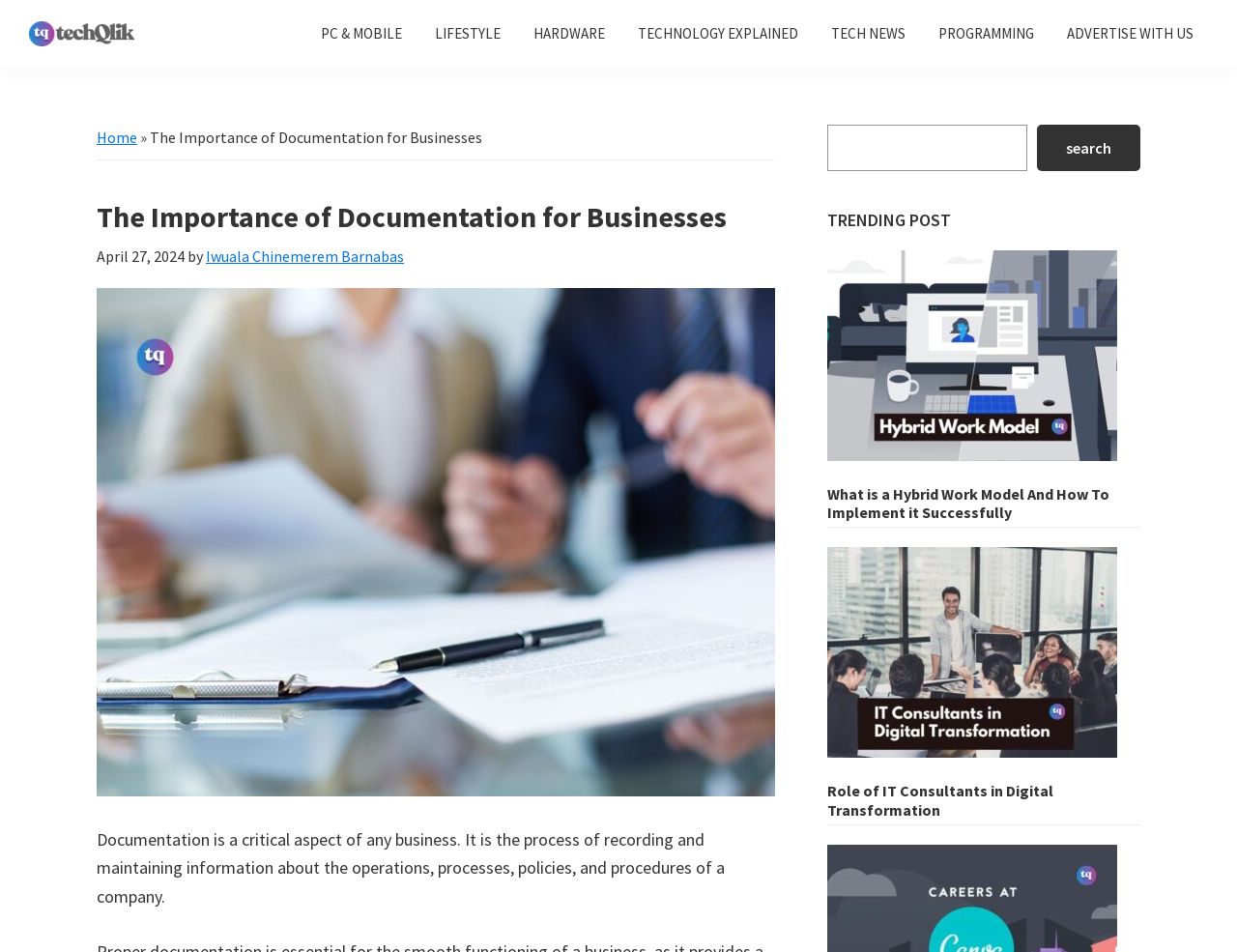Please identify the bounding box coordinates of the region to click in order to complete the task: "view previous post". The coordinates must be four float numbers between 0 and 1, specified as [left, top, right, bottom].

None